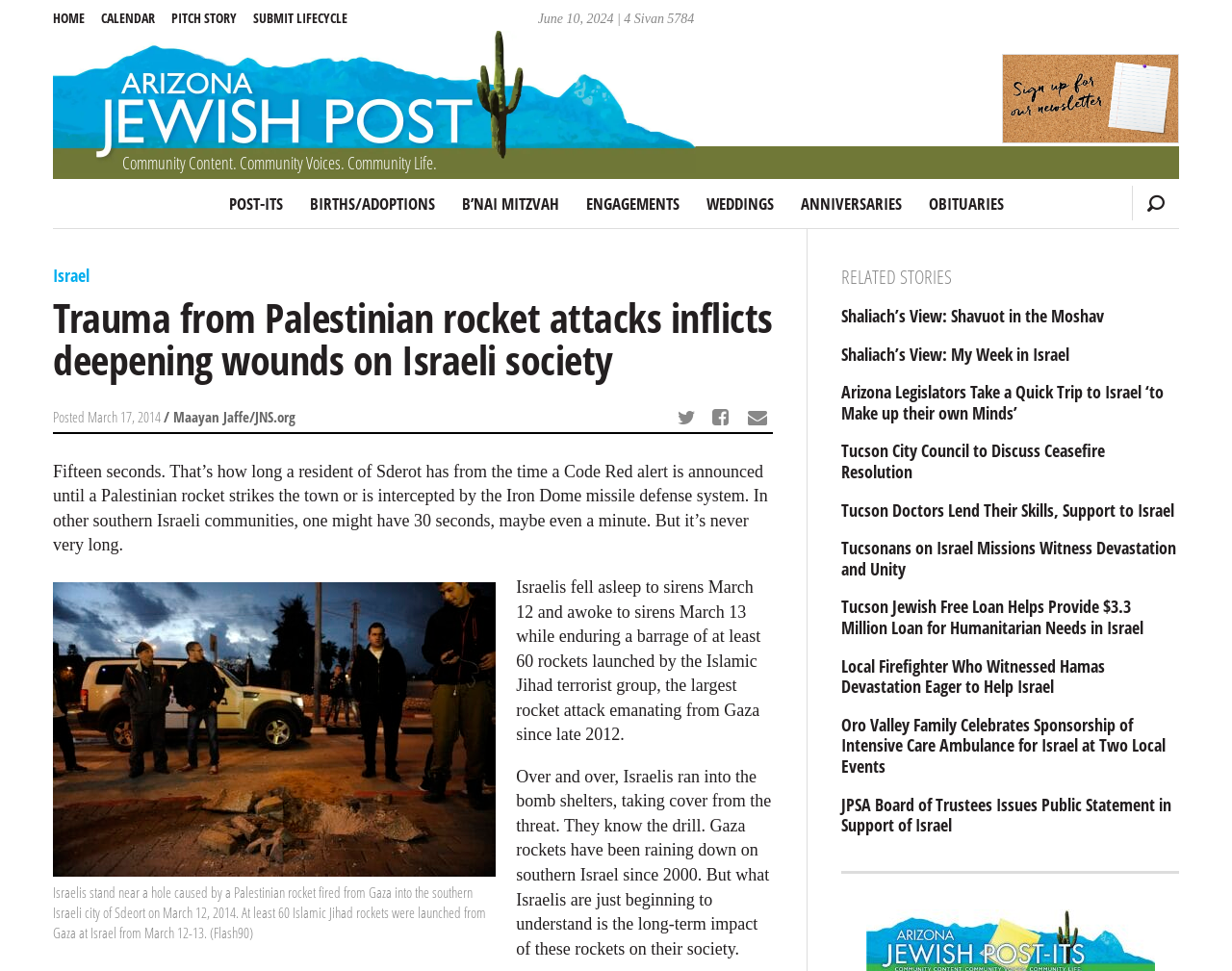Please find and report the bounding box coordinates of the element to click in order to perform the following action: "Read the article about 'Trauma from Palestinian rocket attacks inflicts deepening wounds on Israeli society'". The coordinates should be expressed as four float numbers between 0 and 1, in the format [left, top, right, bottom].

[0.043, 0.305, 0.627, 0.393]